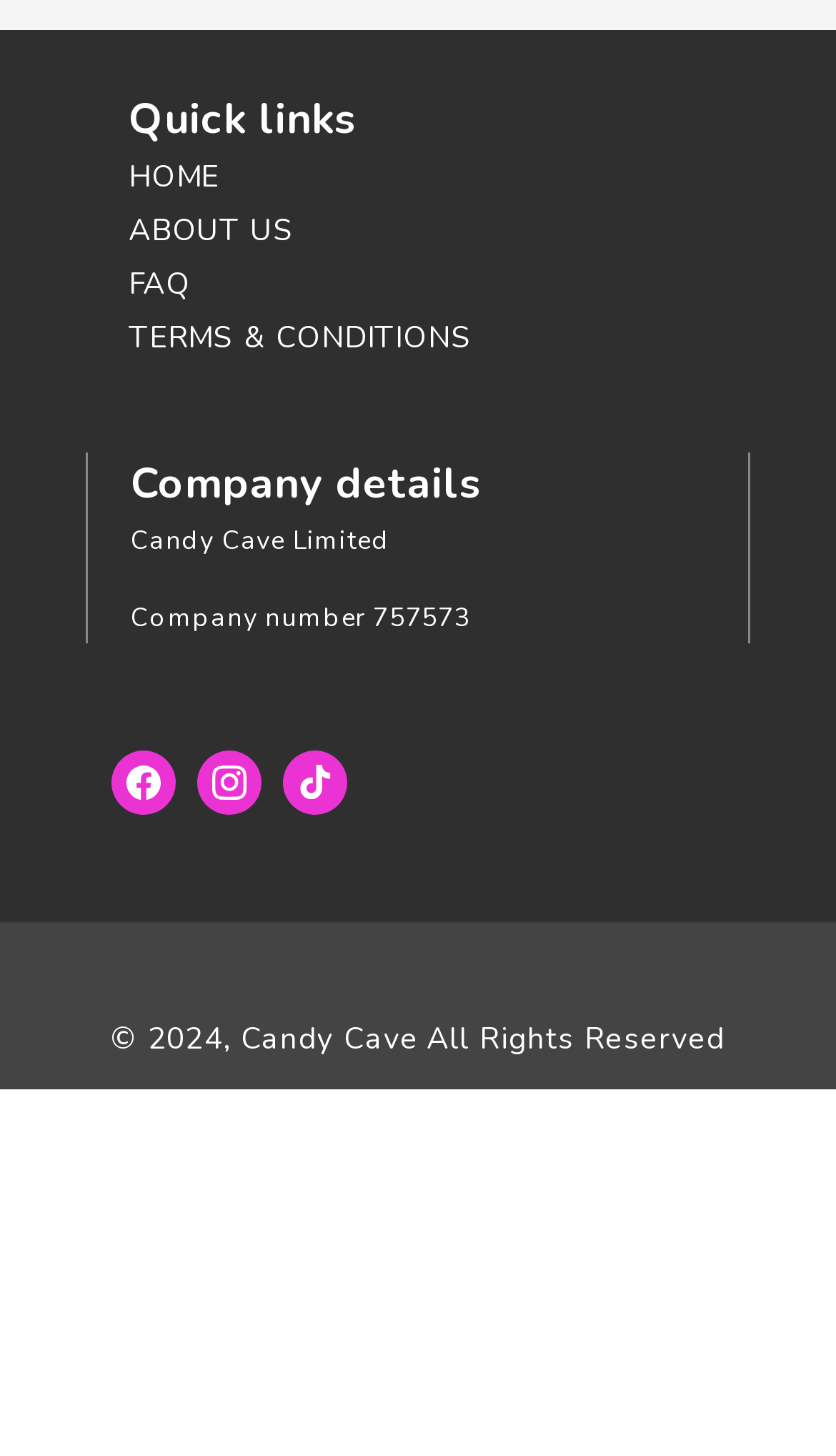Determine the bounding box coordinates for the area that should be clicked to carry out the following instruction: "visit Candy Cave website".

[0.288, 0.699, 0.501, 0.727]